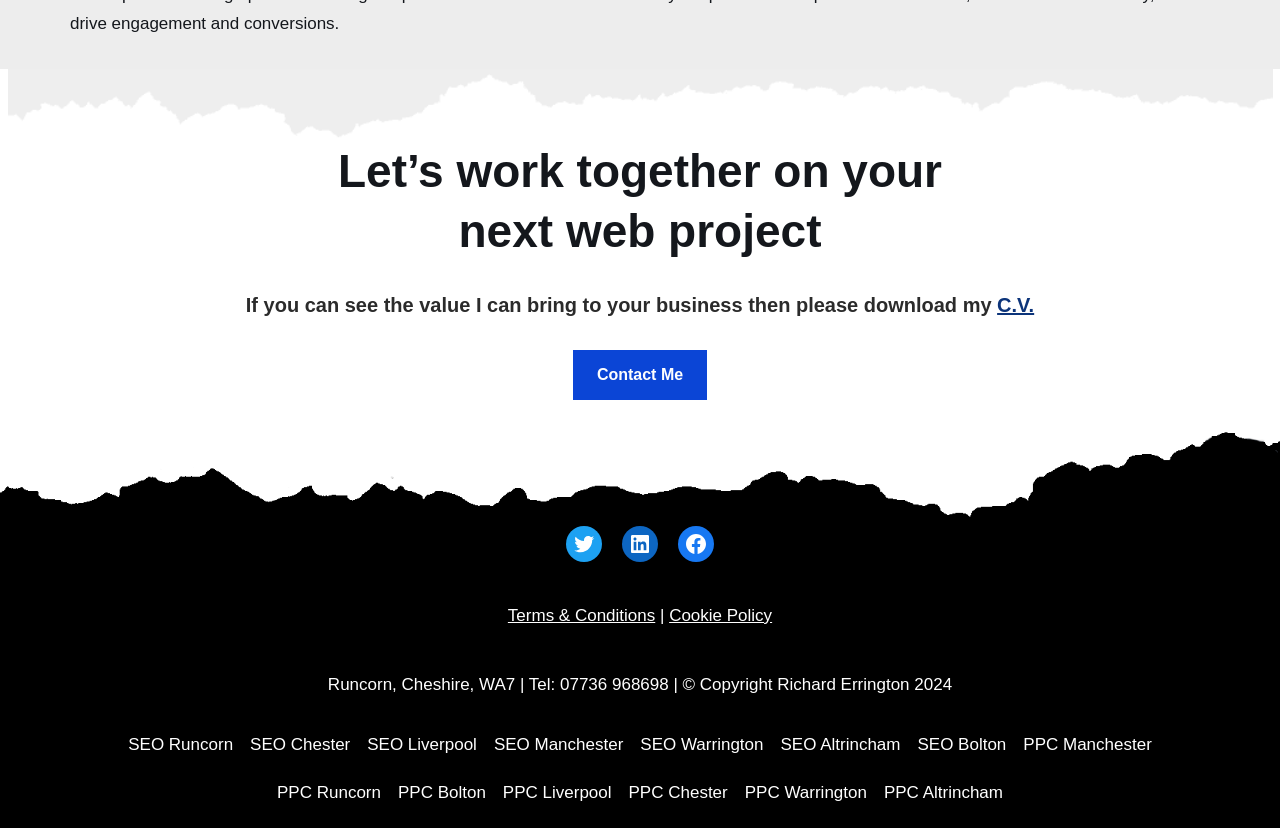Locate the bounding box coordinates of the area you need to click to fulfill this instruction: 'contact me'. The coordinates must be in the form of four float numbers ranging from 0 to 1: [left, top, right, bottom].

[0.448, 0.423, 0.552, 0.483]